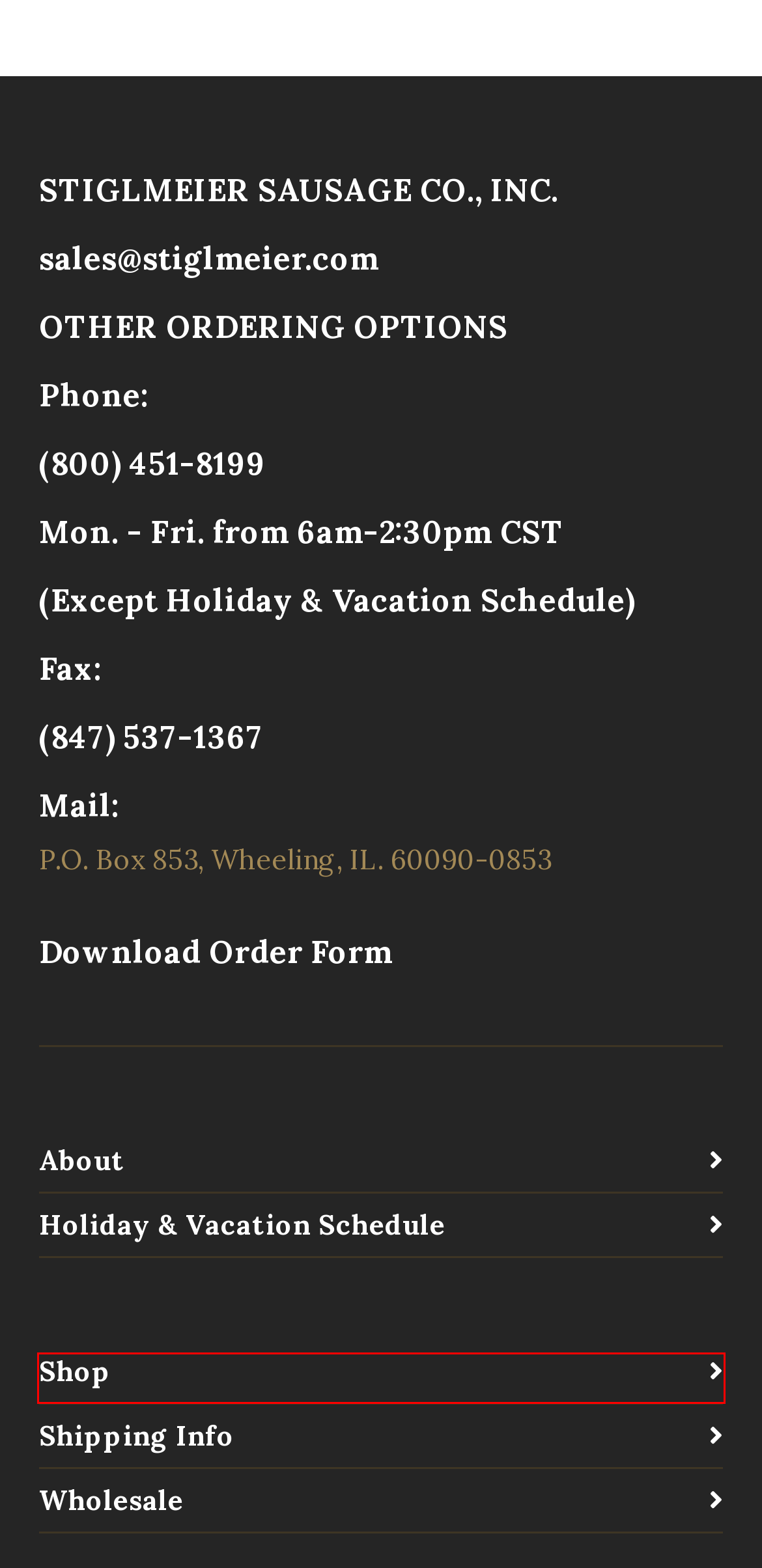Examine the webpage screenshot and identify the UI element enclosed in the red bounding box. Pick the webpage description that most accurately matches the new webpage after clicking the selected element. Here are the candidates:
A. Products Archive - Stiglmeier Sausage Co. Inc.
B. Wholesale - Stiglmeier Sausage Co. Inc.
C. Home - Stiglmeier Sausage Co. Inc.
D. Head Cheese #201 - Stiglmeier Sausage Co. Inc.
E. Cart - Stiglmeier Sausage Co. Inc.
F. Blood & Tongue Sausage #162 - Stiglmeier Sausage Co. Inc.
G. Shipping Information - Stiglmeier Sausage Co. Inc.
H. Cold Cuts & Salamis Archives - Stiglmeier Sausage Co. Inc.

A